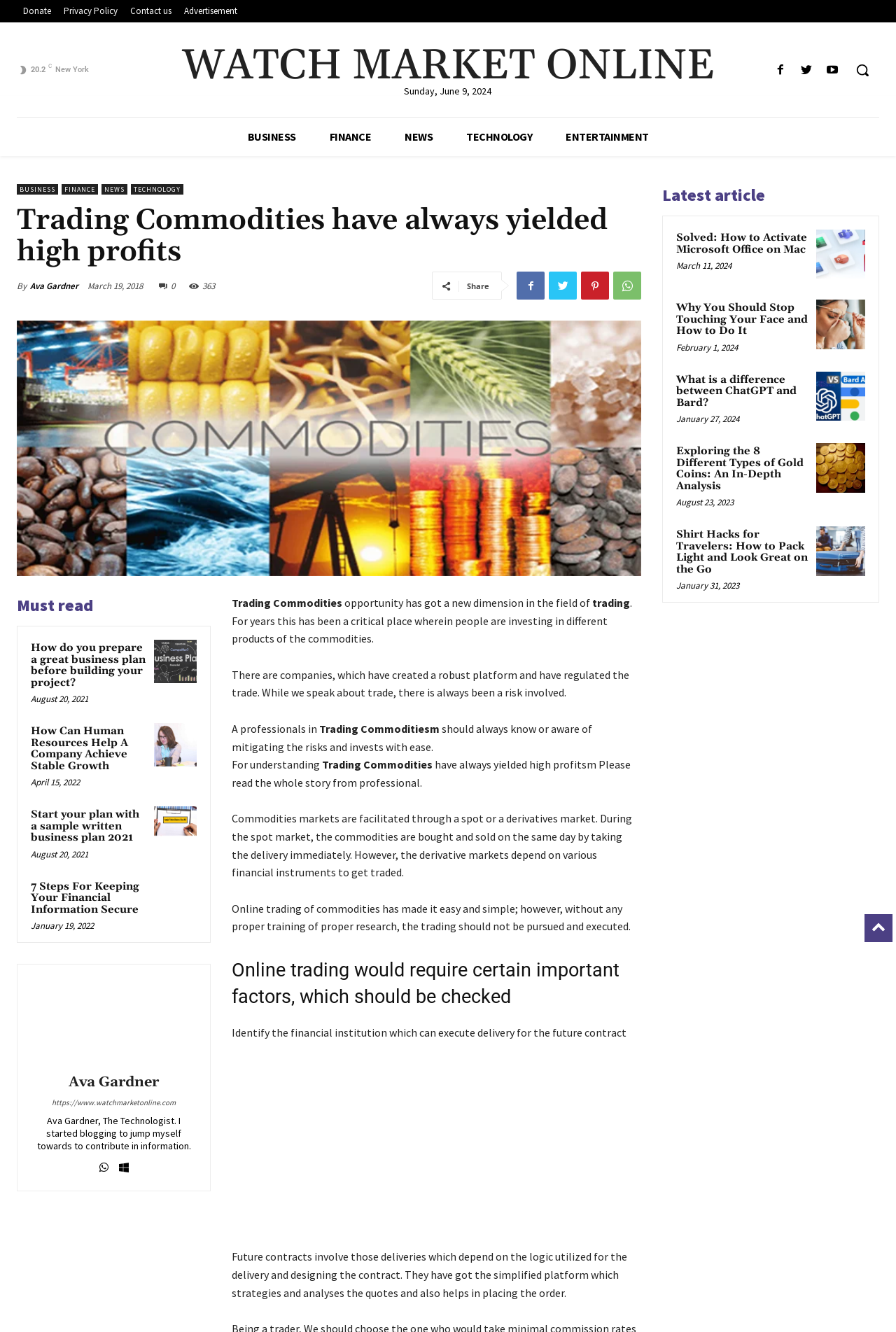What is the purpose of online trading of commodities?
Look at the screenshot and provide an in-depth answer.

The purpose of online trading of commodities is to make it easy and simple, as mentioned in the webpage content, which highlights the benefits of online trading.